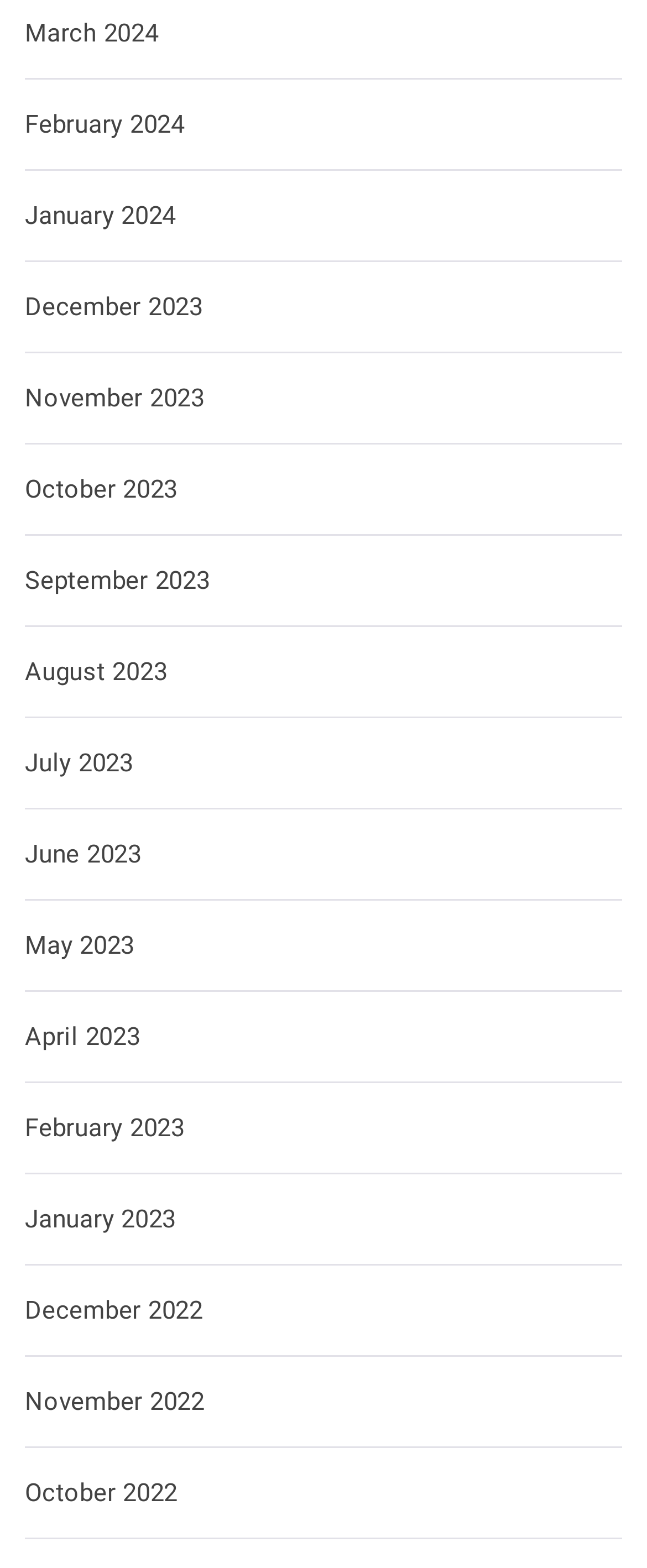Please identify the bounding box coordinates of the element on the webpage that should be clicked to follow this instruction: "Go to Finance page". The bounding box coordinates should be given as four float numbers between 0 and 1, formatted as [left, top, right, bottom].

None